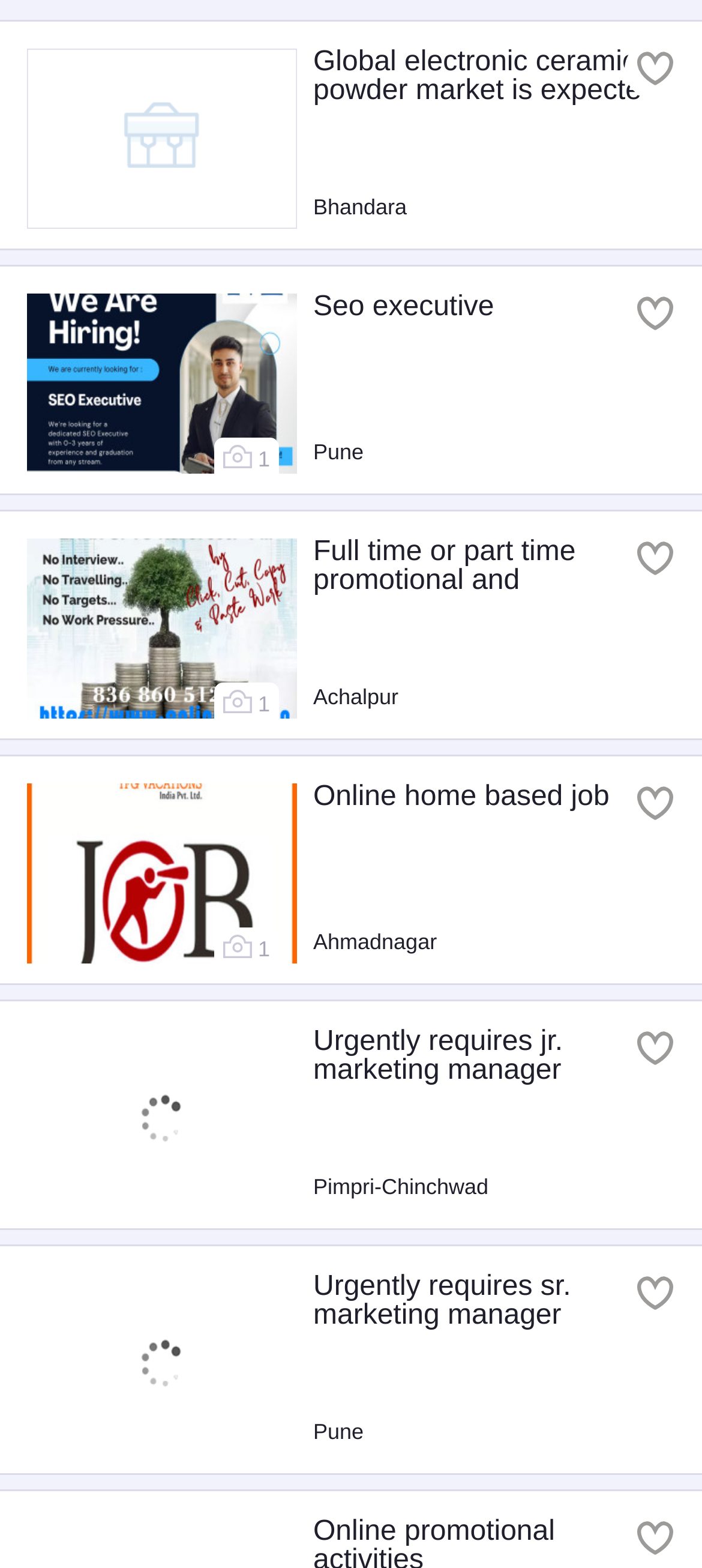Using the provided element description, identify the bounding box coordinates as (top-left x, top-left y, bottom-right x, bottom-right y). Ensure all values are between 0 and 1. Description: 1 Seo executive Pune

[0.038, 0.187, 0.962, 0.297]